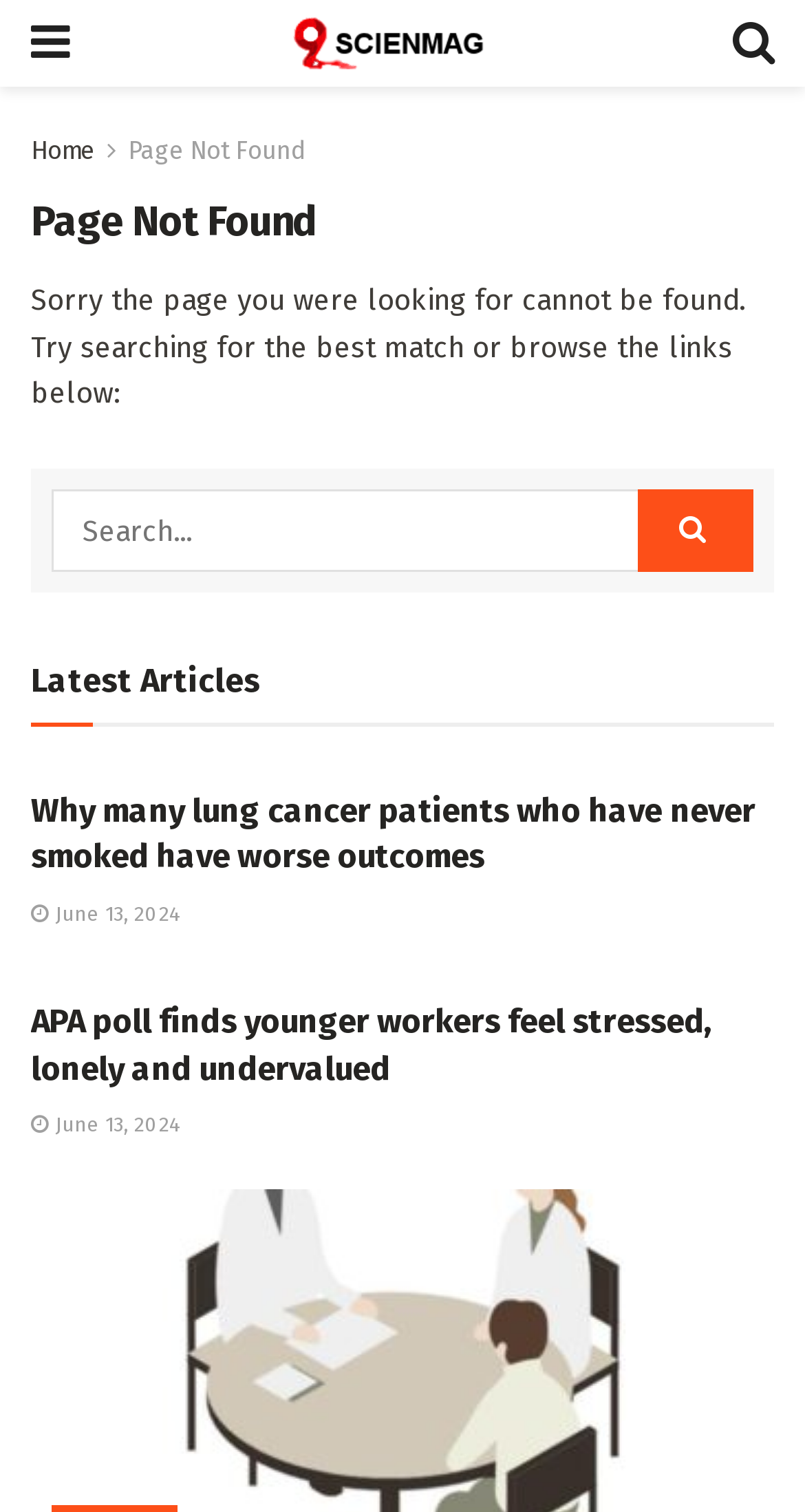Please mark the clickable region by giving the bounding box coordinates needed to complete this instruction: "Go to the home page".

[0.038, 0.09, 0.118, 0.109]